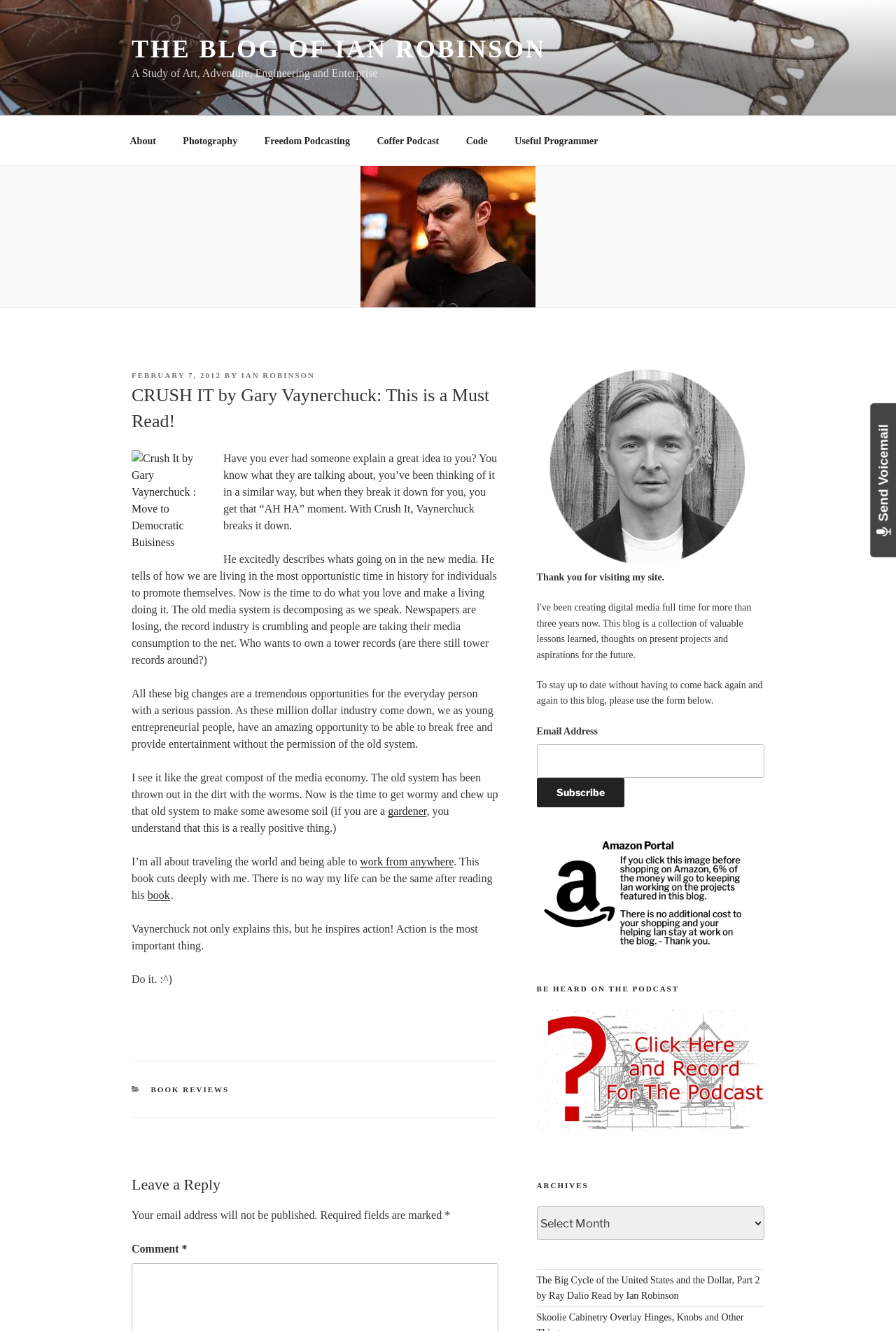Please answer the following question using a single word or phrase: 
What is the title of the blog?

THE BLOG OF IAN ROBINSON